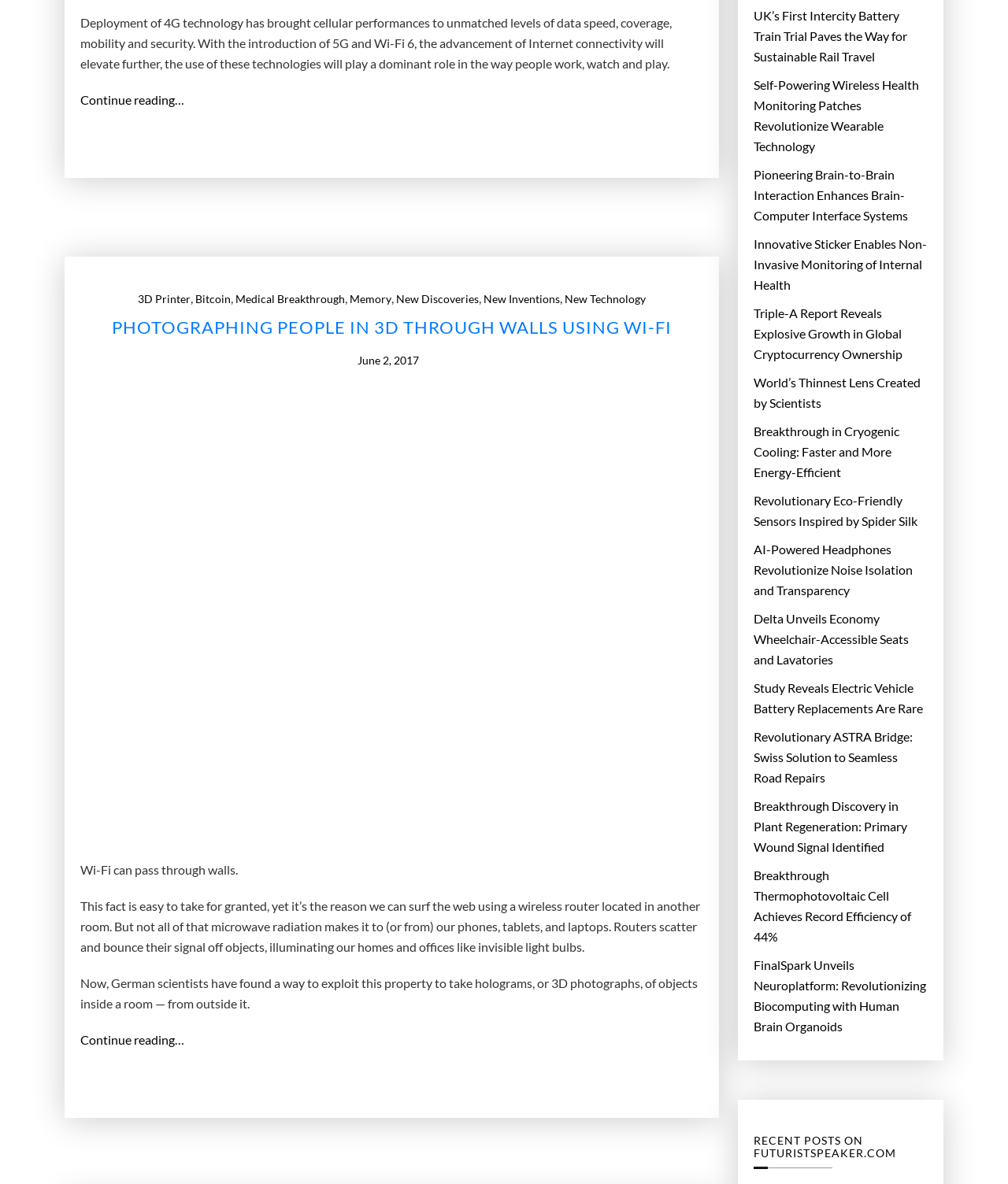Select the bounding box coordinates of the element I need to click to carry out the following instruction: "Check out the latest posts on FuturistSpeaker.com".

[0.748, 0.958, 0.92, 0.98]